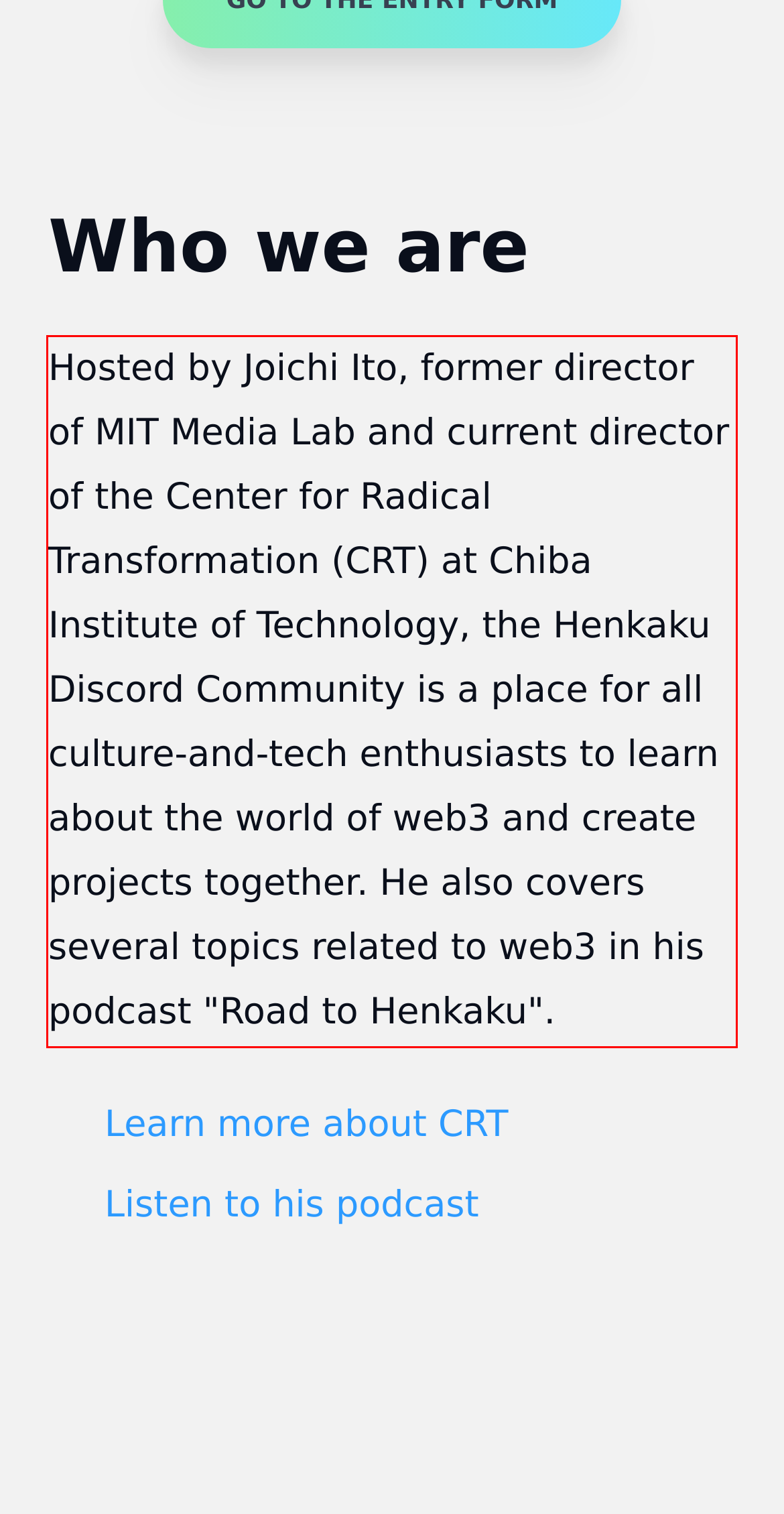Identify and extract the text within the red rectangle in the screenshot of the webpage.

Hosted by Joichi Ito, former director of MIT Media Lab and current director of the Center for Radical Transformation (CRT) at Chiba Institute of Technology, the Henkaku Discord Community is a place for all culture-and-tech enthusiasts to learn about the world of web3 and create projects together. He also covers several topics related to web3 in his podcast "Road to Henkaku".